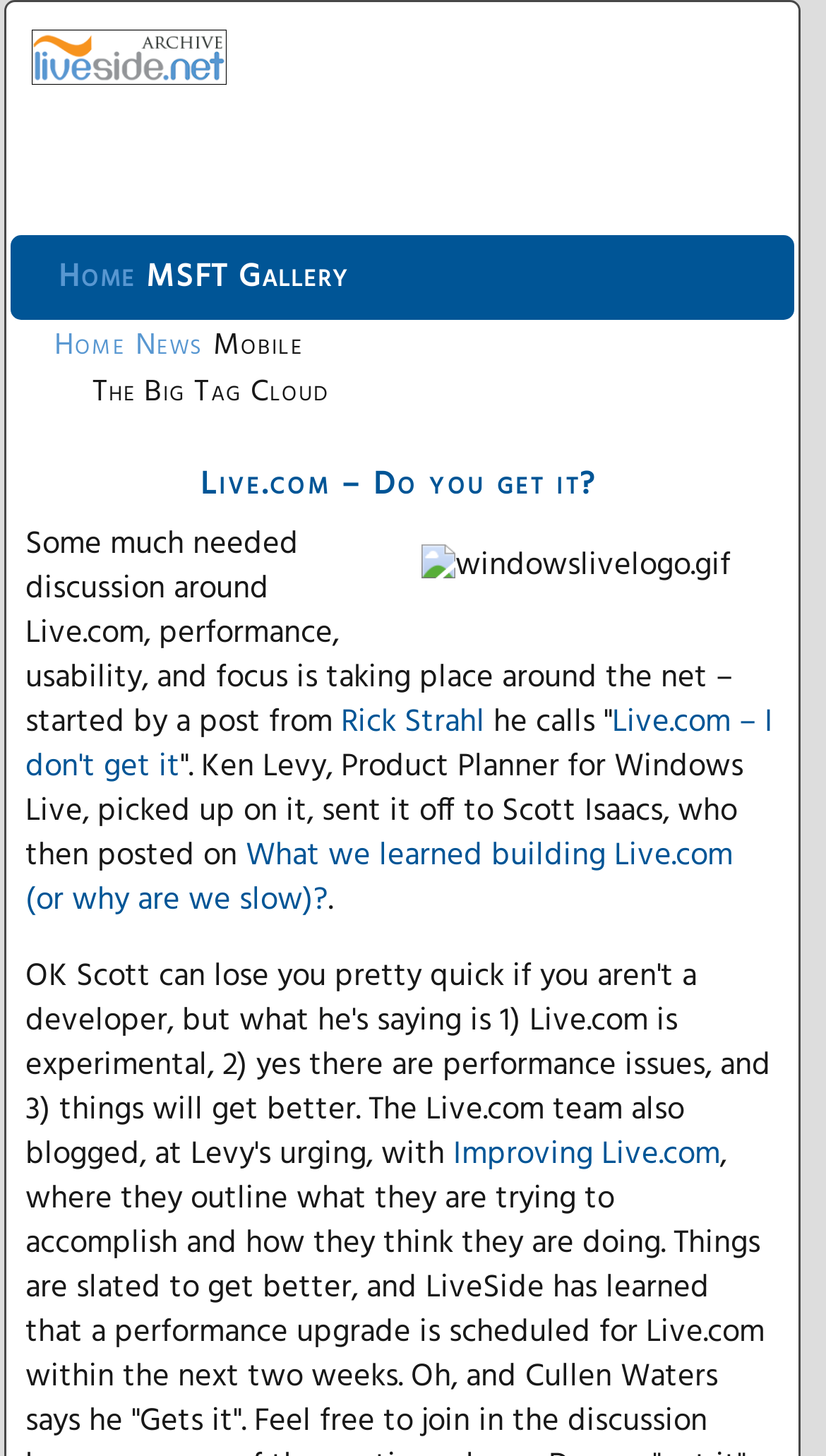Locate the bounding box coordinates of the area where you should click to accomplish the instruction: "Explore The Big Tag Cloud".

[0.112, 0.253, 0.4, 0.287]